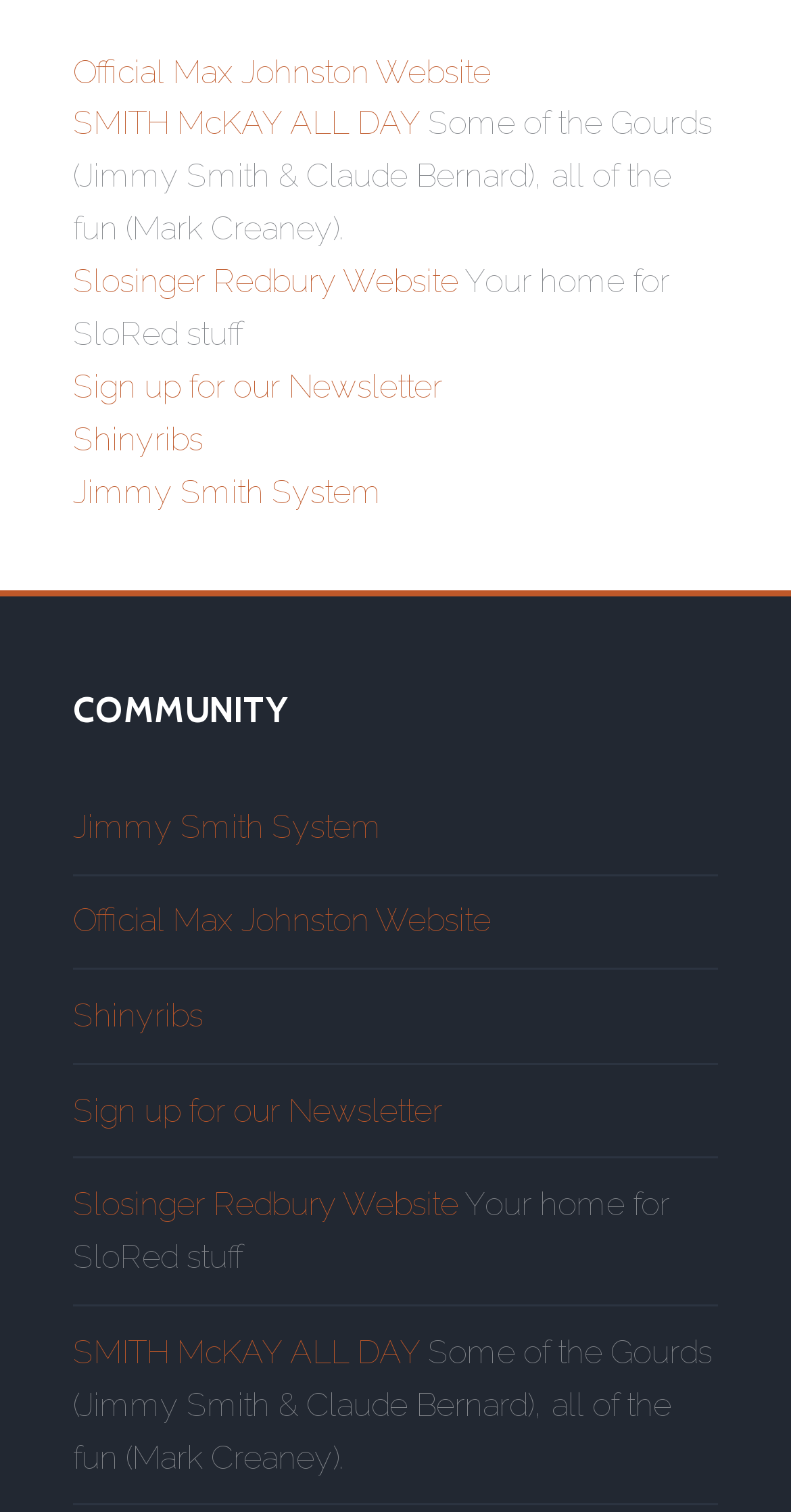Answer the question using only one word or a concise phrase: How many links are on this webpage?

9